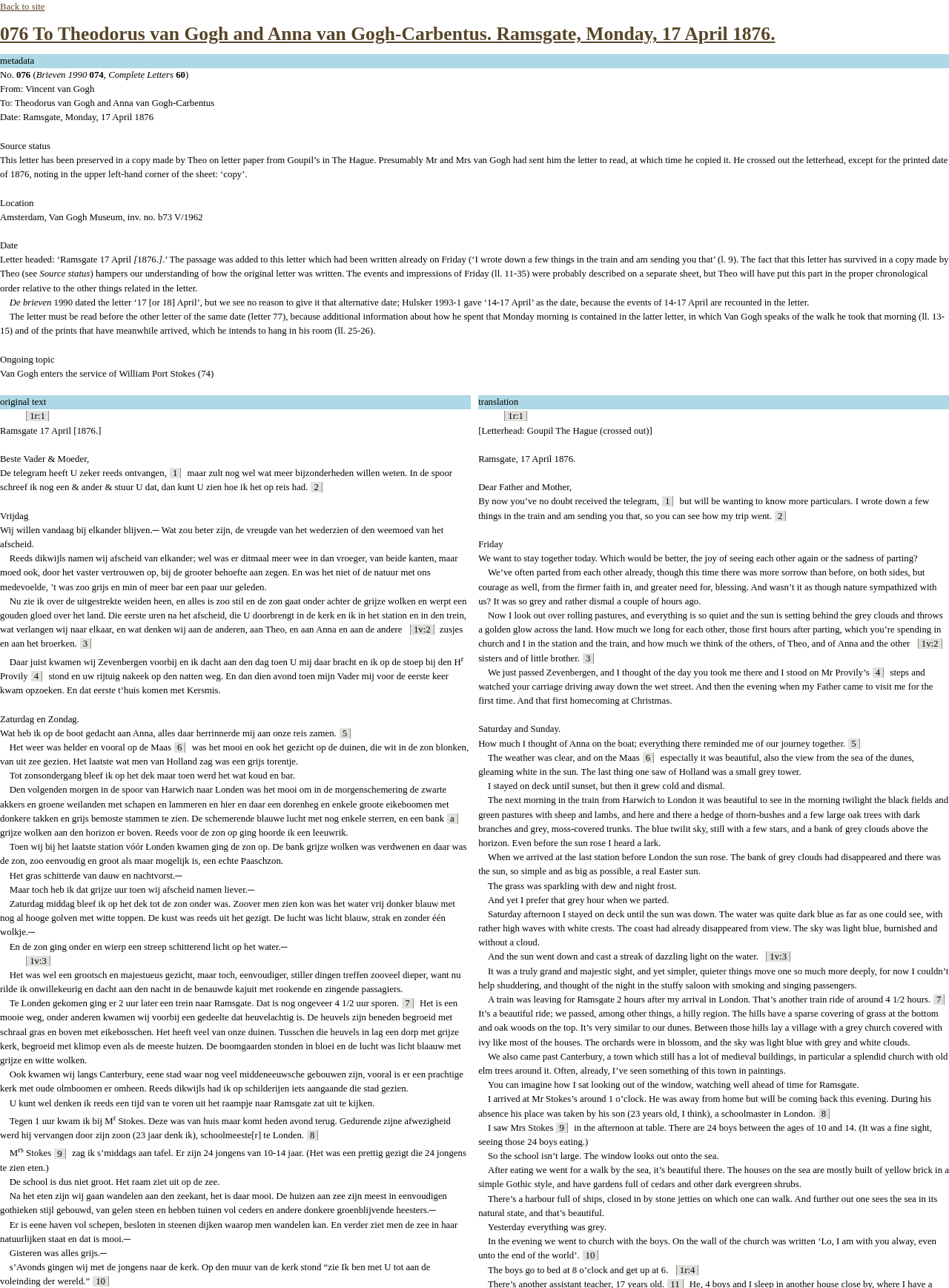Who is the author of the letter?
Based on the image, give a one-word or short phrase answer.

Vincent van Gogh